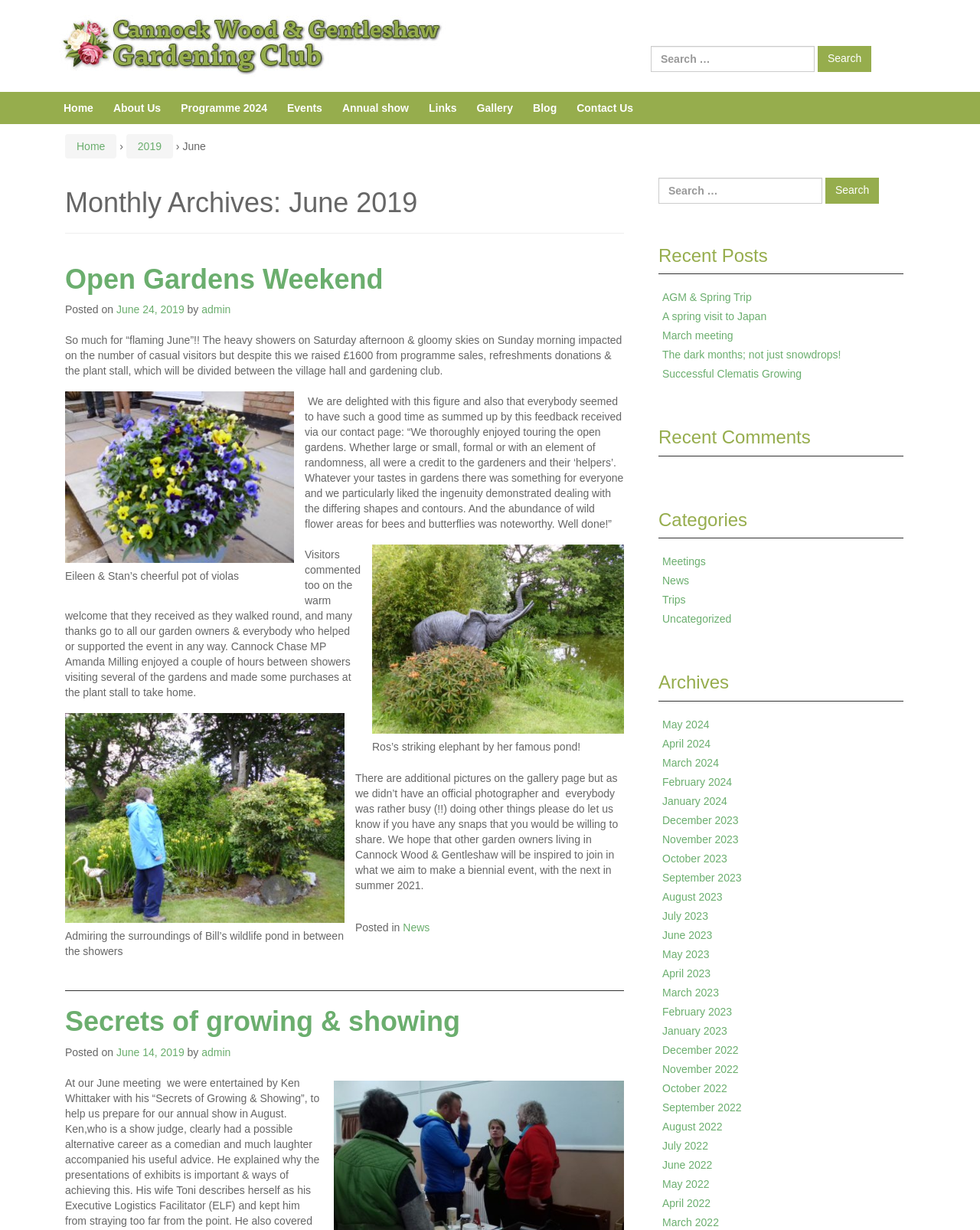Can you find and generate the webpage's heading?

Monthly Archives: June 2019